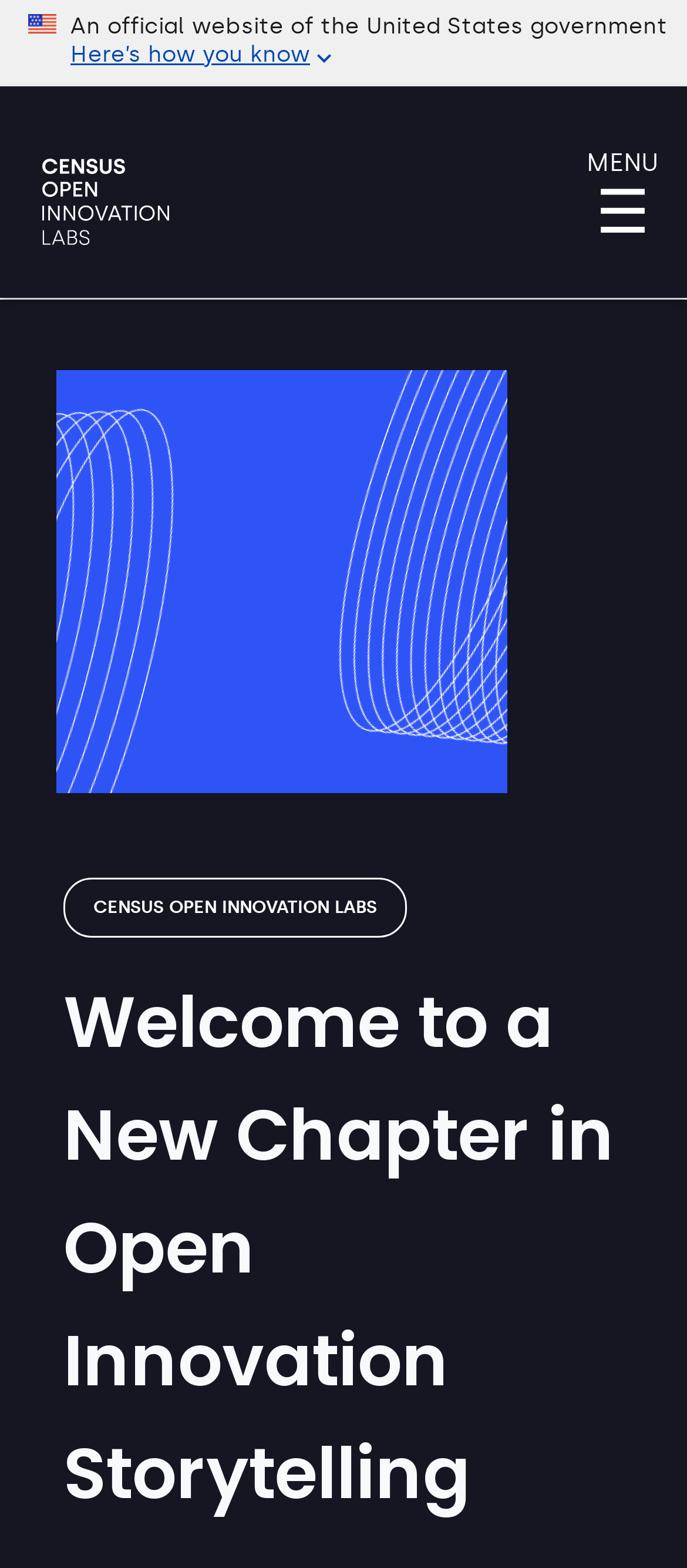Give a concise answer using one word or a phrase to the following question:
Is the website related to storytelling?

Yes